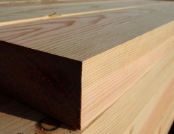Please answer the following query using a single word or phrase: 
What is the purpose of the image?

To highlight quality and craftsmanship